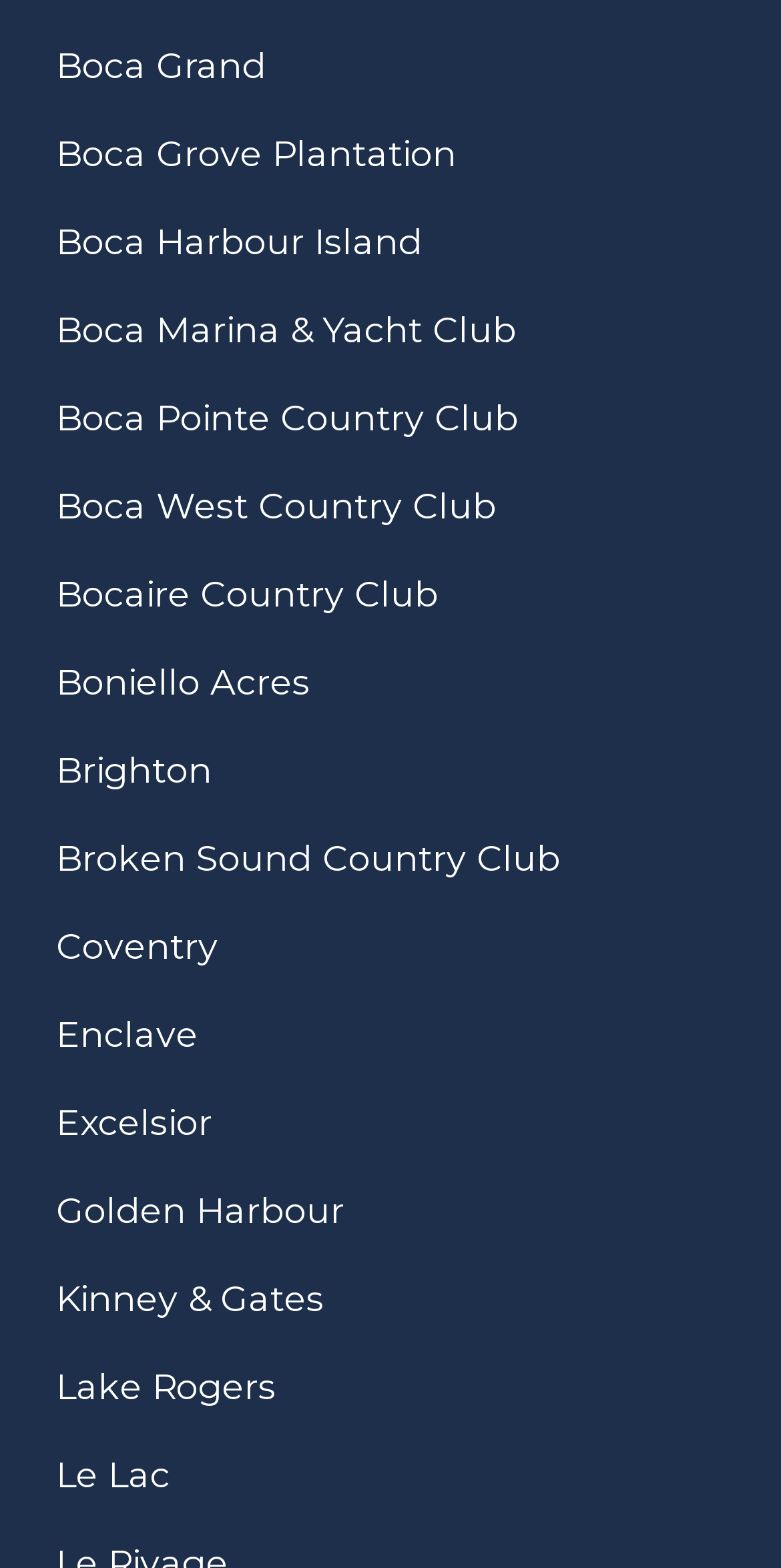Kindly determine the bounding box coordinates for the area that needs to be clicked to execute this instruction: "view Lake Rogers".

[0.051, 0.86, 0.374, 0.907]